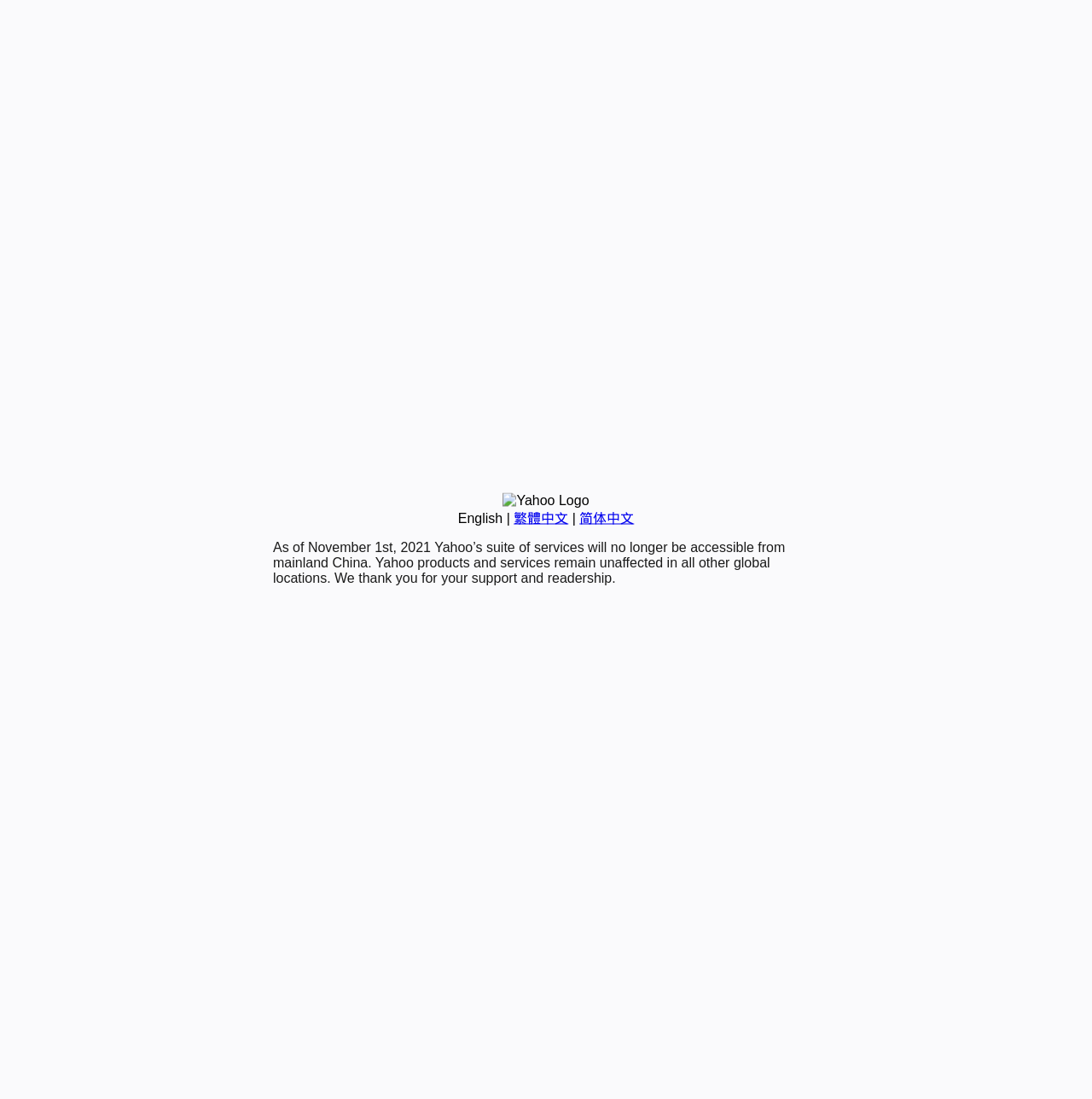Provide the bounding box coordinates for the specified HTML element described in this description: "繁體中文". The coordinates should be four float numbers ranging from 0 to 1, in the format [left, top, right, bottom].

[0.47, 0.465, 0.52, 0.478]